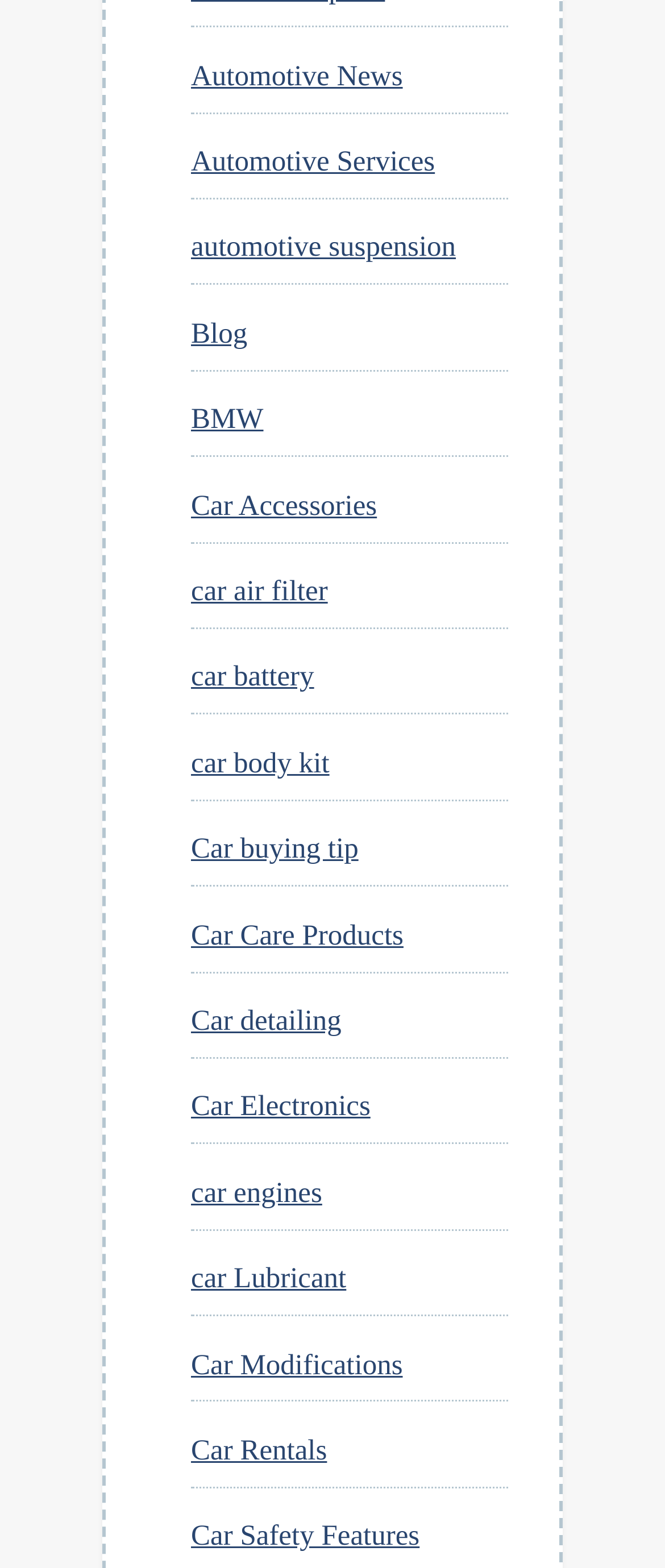Please identify the bounding box coordinates of the element's region that I should click in order to complete the following instruction: "Learn about Car Safety Features". The bounding box coordinates consist of four float numbers between 0 and 1, i.e., [left, top, right, bottom].

[0.287, 0.969, 0.631, 0.99]